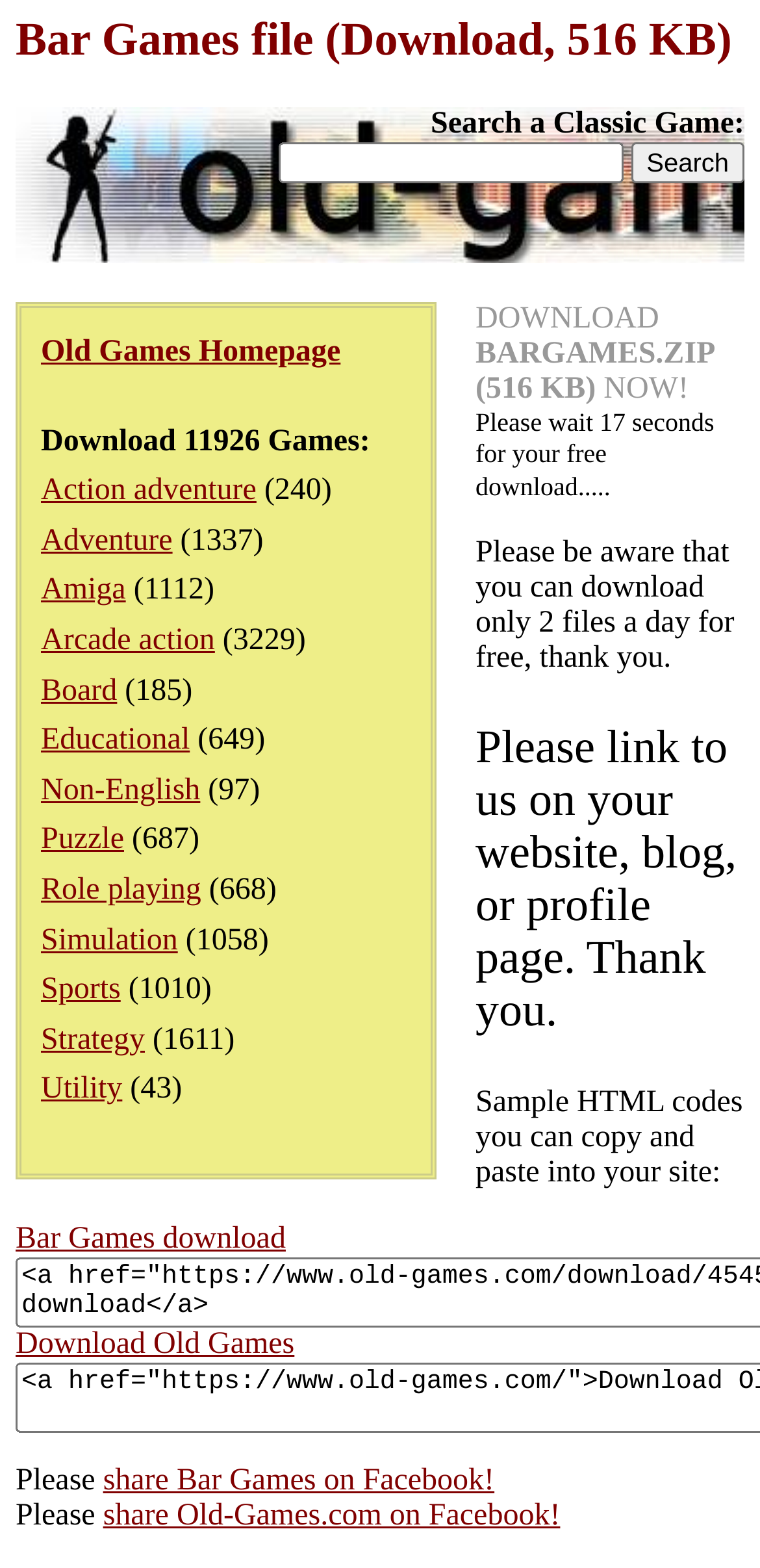Can you find the bounding box coordinates of the area I should click to execute the following instruction: "Browse Action adventure games"?

[0.054, 0.302, 0.338, 0.323]